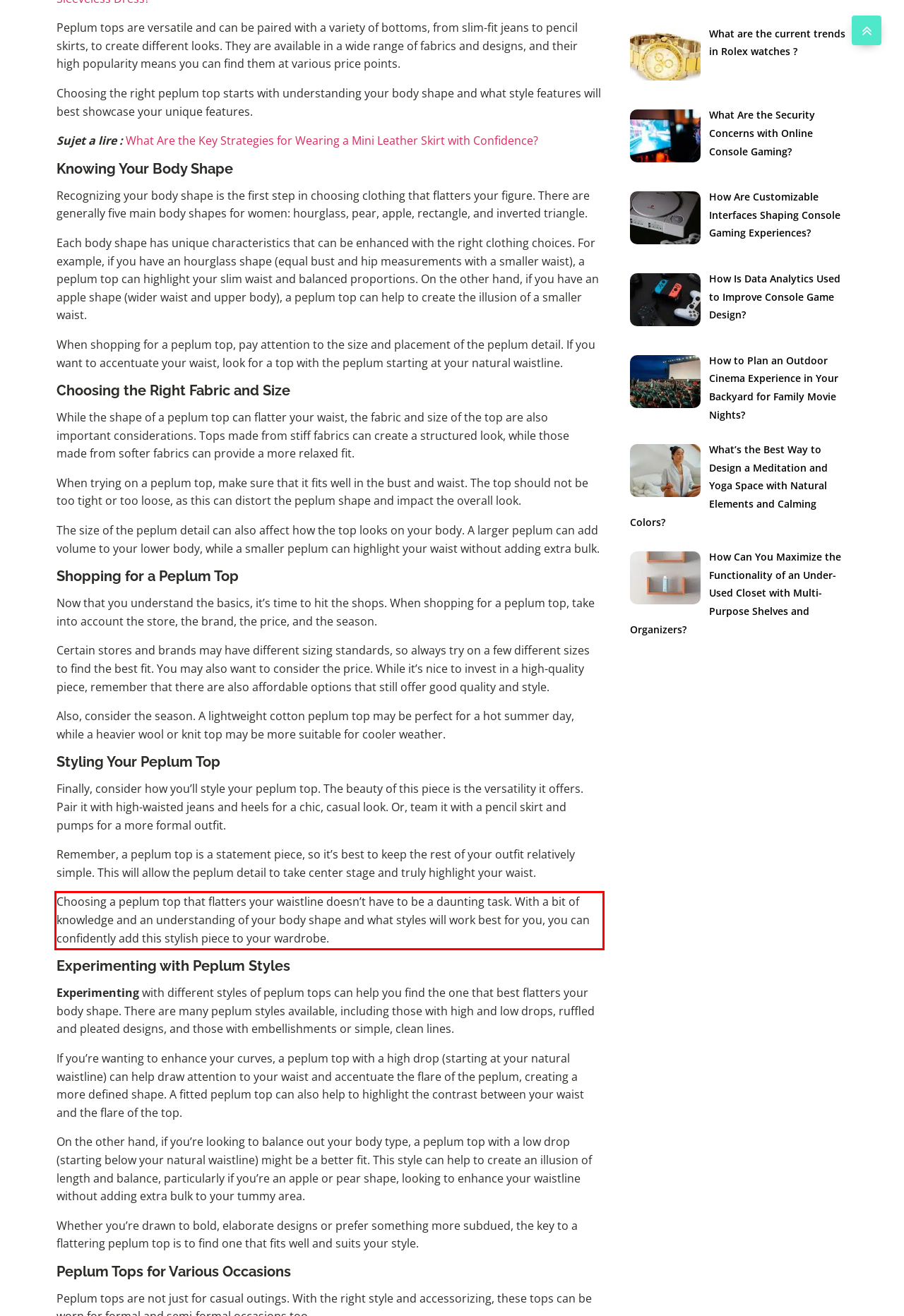Identify the text within the red bounding box on the webpage screenshot and generate the extracted text content.

Choosing a peplum top that flatters your waistline doesn’t have to be a daunting task. With a bit of knowledge and an understanding of your body shape and what styles will work best for you, you can confidently add this stylish piece to your wardrobe.